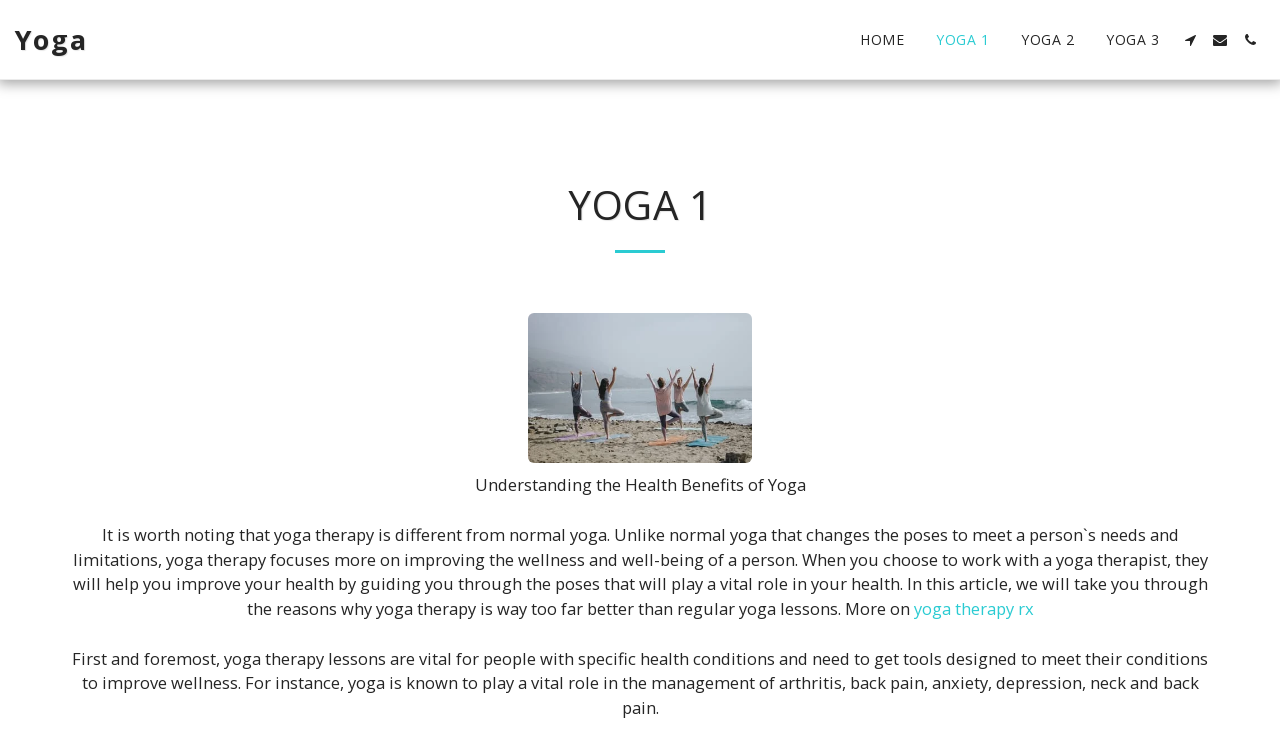Locate the bounding box coordinates of the element's region that should be clicked to carry out the following instruction: "Click the YOGA 1 link". The coordinates need to be four float numbers between 0 and 1, i.e., [left, top, right, bottom].

[0.72, 0.035, 0.784, 0.072]